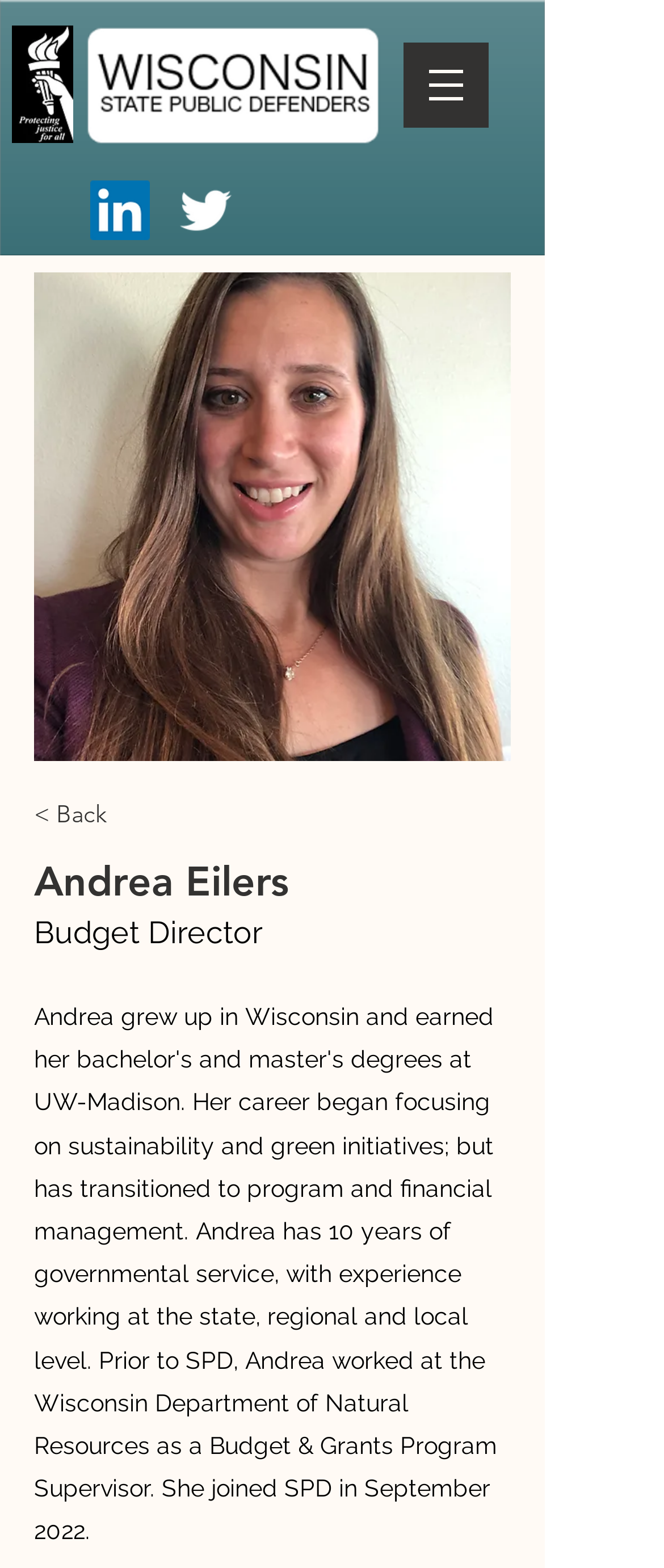Describe all the significant parts and information present on the webpage.

The webpage is about Andrea Eilers, with a prominent logo of SPD (Social Democratic Party) at the top left corner. Below the logo, there is a navigation menu labeled "Site" with a dropdown button on the right side, accompanied by a small image. 

On the top right side, there is a social bar with two links, LinkedIn and Twitter Clean, each represented by an icon. 

The main content of the webpage is a large image of Andrea Eilers, taking up most of the page. Above the image, there is a link labeled "< Back" and a heading that reads "Andrea Eilers". Below the heading, there is a static text that describes Andrea Eilers as the "Budget Director".